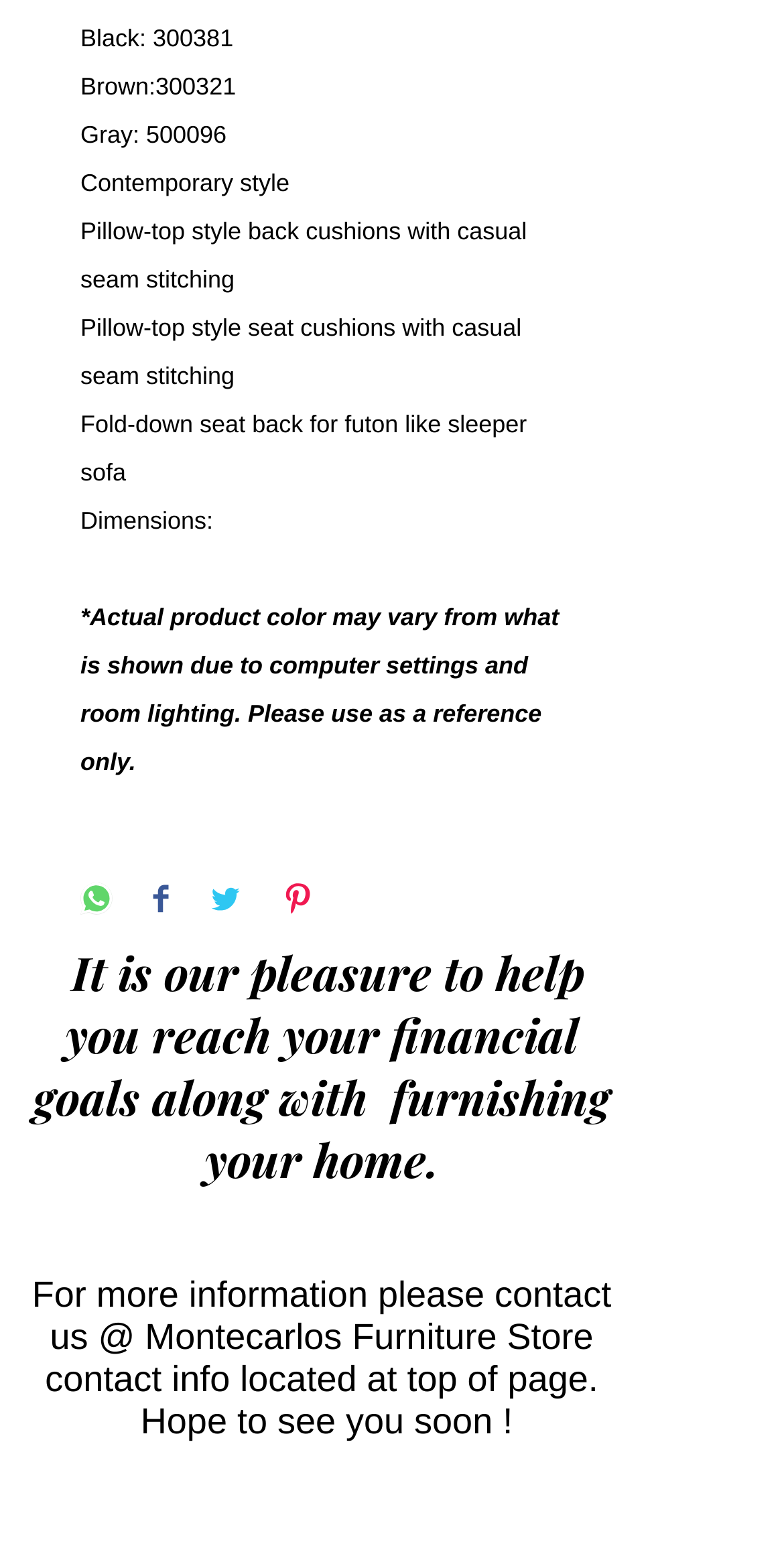Find and specify the bounding box coordinates that correspond to the clickable region for the instruction: "Pin on Pinterest".

[0.359, 0.565, 0.4, 0.59]